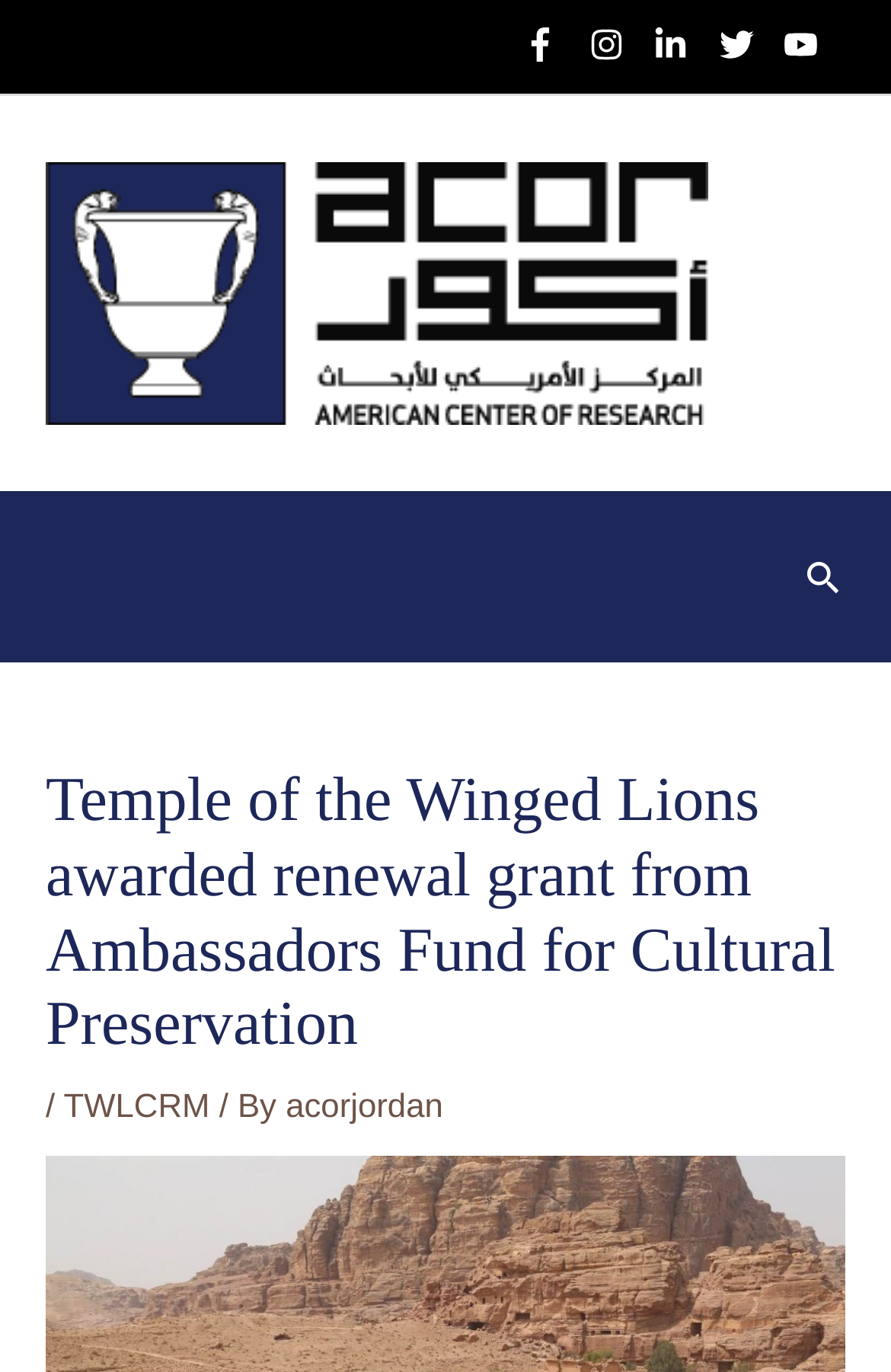Use one word or a short phrase to answer the question provided: 
What is the name of the organization with a Jordan logo?

Acor Jordan